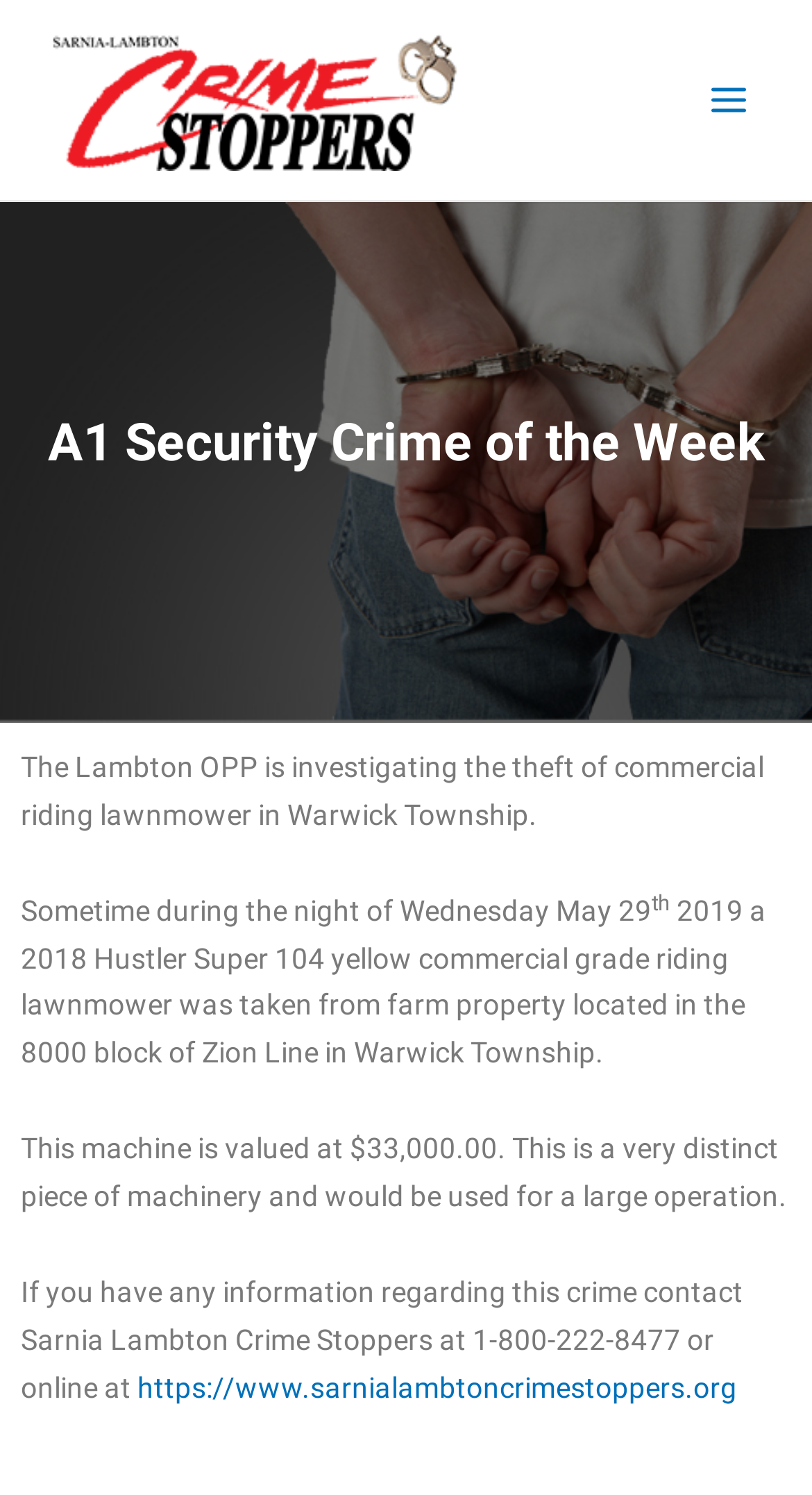Analyze the image and provide a detailed answer to the question: Where can you report information about this crime?

The text provides contact information, 'If you have any information regarding this crime contact Sarnia Lambton Crime Stoppers at 1-800-222-8477 or online at https://www.sarnialambtoncrimestoppers.org'.